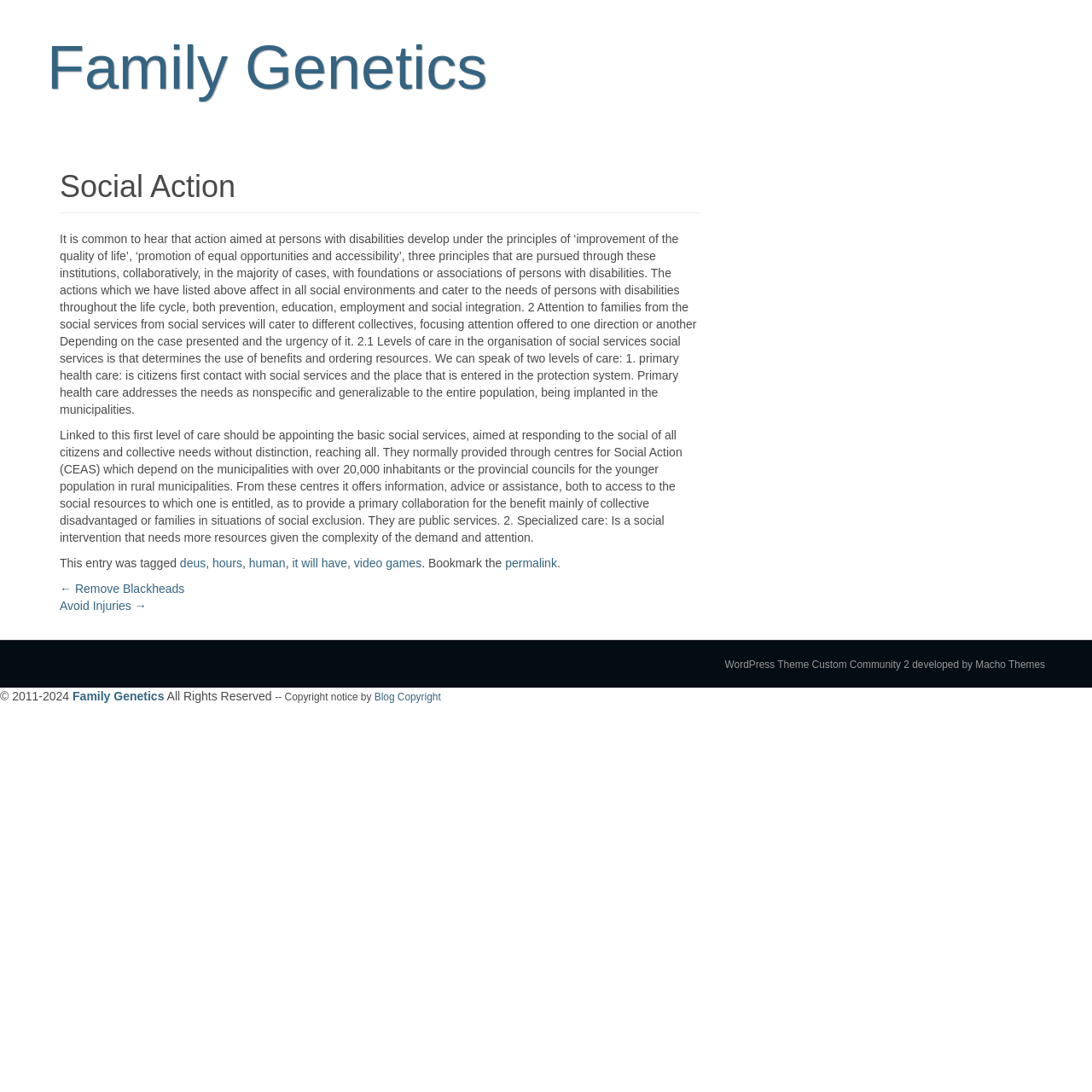Kindly determine the bounding box coordinates for the clickable area to achieve the given instruction: "Visit 'American Conservative'".

None